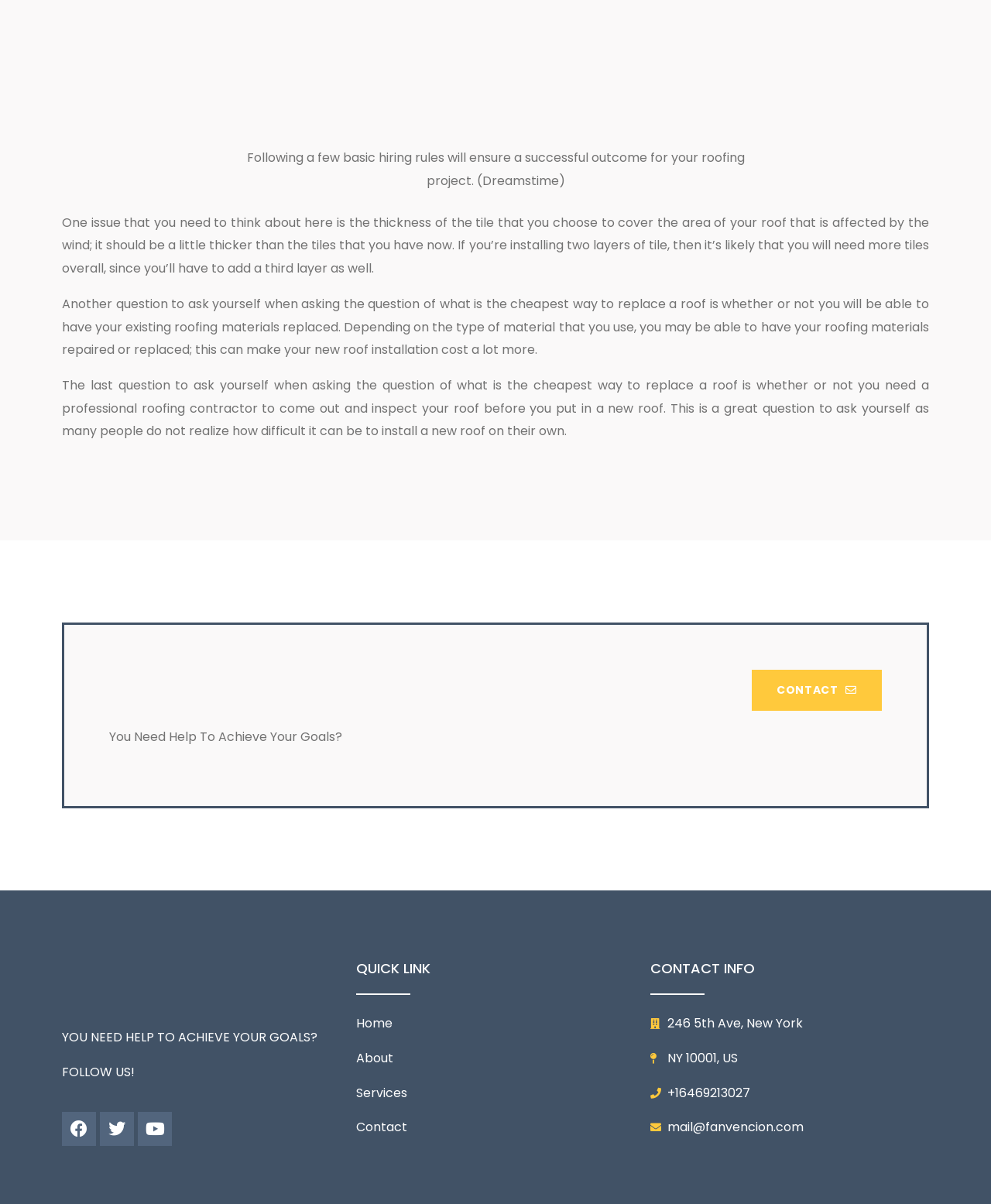Highlight the bounding box coordinates of the element that should be clicked to carry out the following instruction: "Click QUICK LINK for shortcuts". The coordinates must be given as four float numbers ranging from 0 to 1, i.e., [left, top, right, bottom].

[0.359, 0.797, 0.641, 0.811]